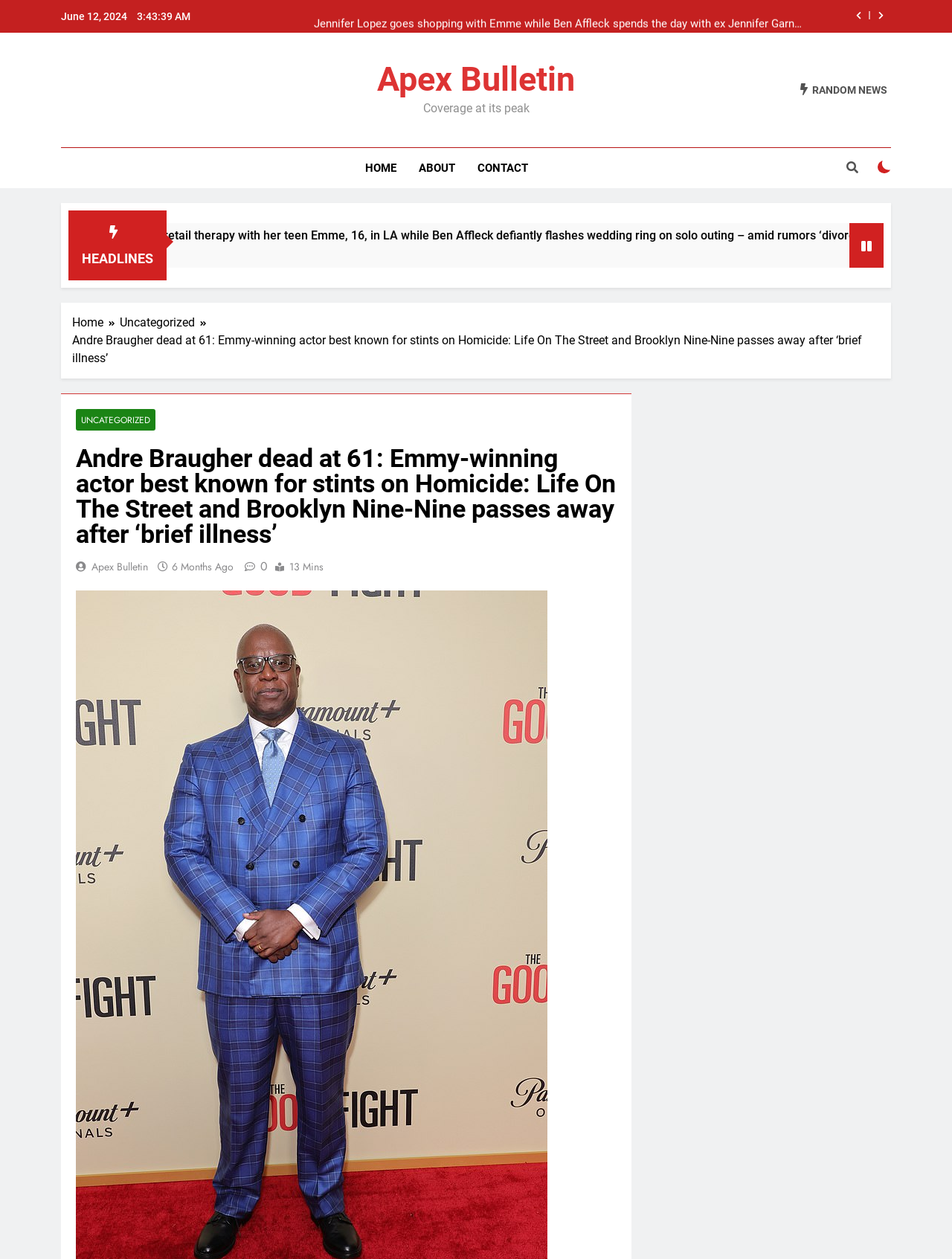Please provide the bounding box coordinates for the element that needs to be clicked to perform the following instruction: "Read the news about YouTuber Ben Potter". The coordinates should be given as four float numbers between 0 and 1, i.e., [left, top, right, bottom].

[0.739, 0.18, 0.797, 0.224]